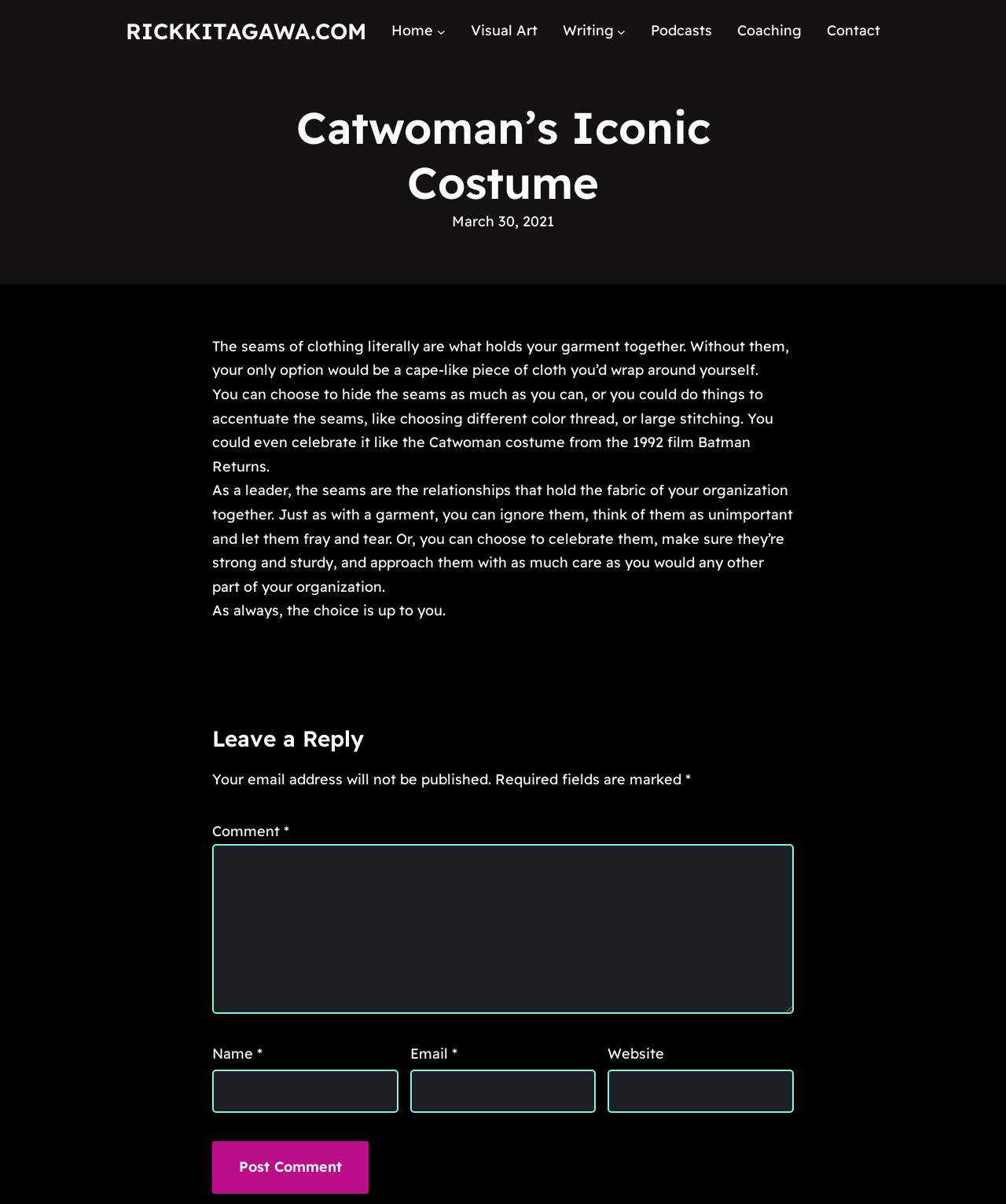Find the bounding box coordinates of the clickable region needed to perform the following instruction: "Create a free synastry chart". The coordinates should be provided as four float numbers between 0 and 1, i.e., [left, top, right, bottom].

None